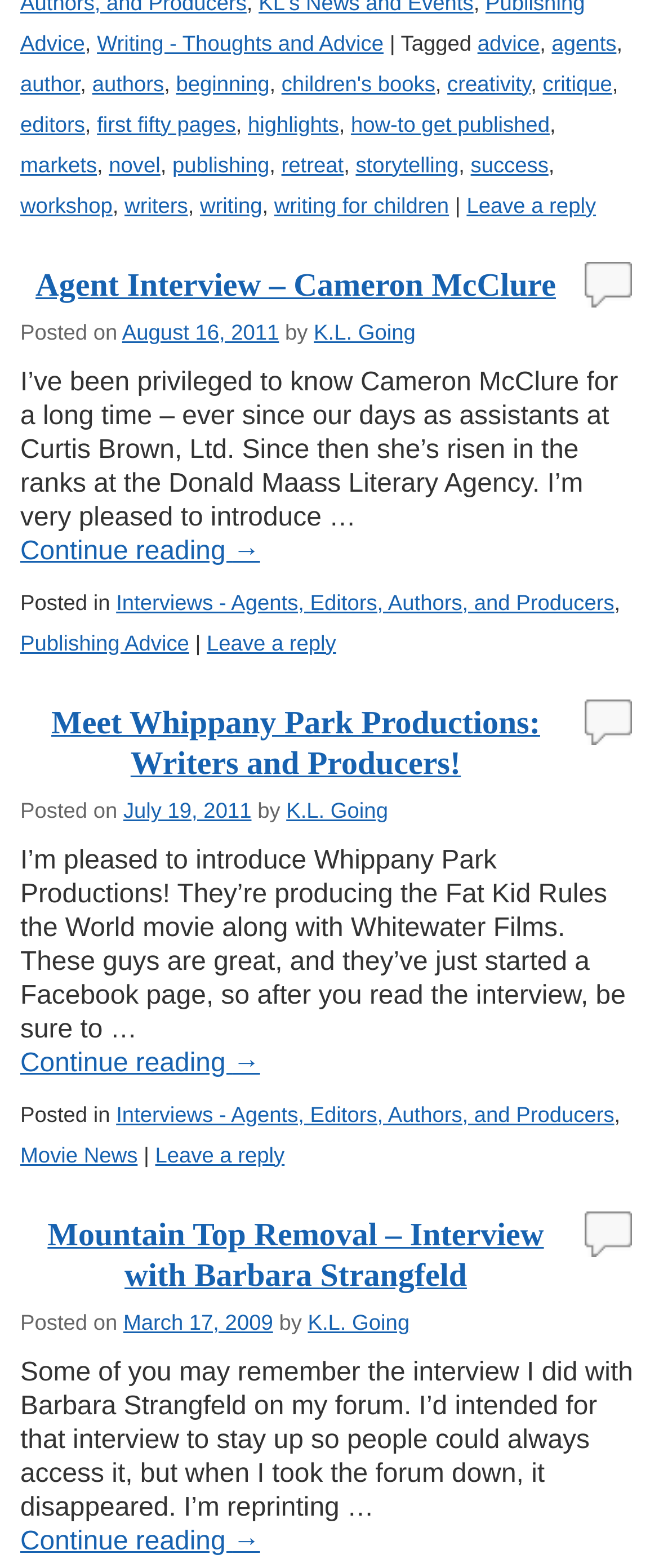What is the date of the third article?
Please use the image to provide a one-word or short phrase answer.

March 17, 2009